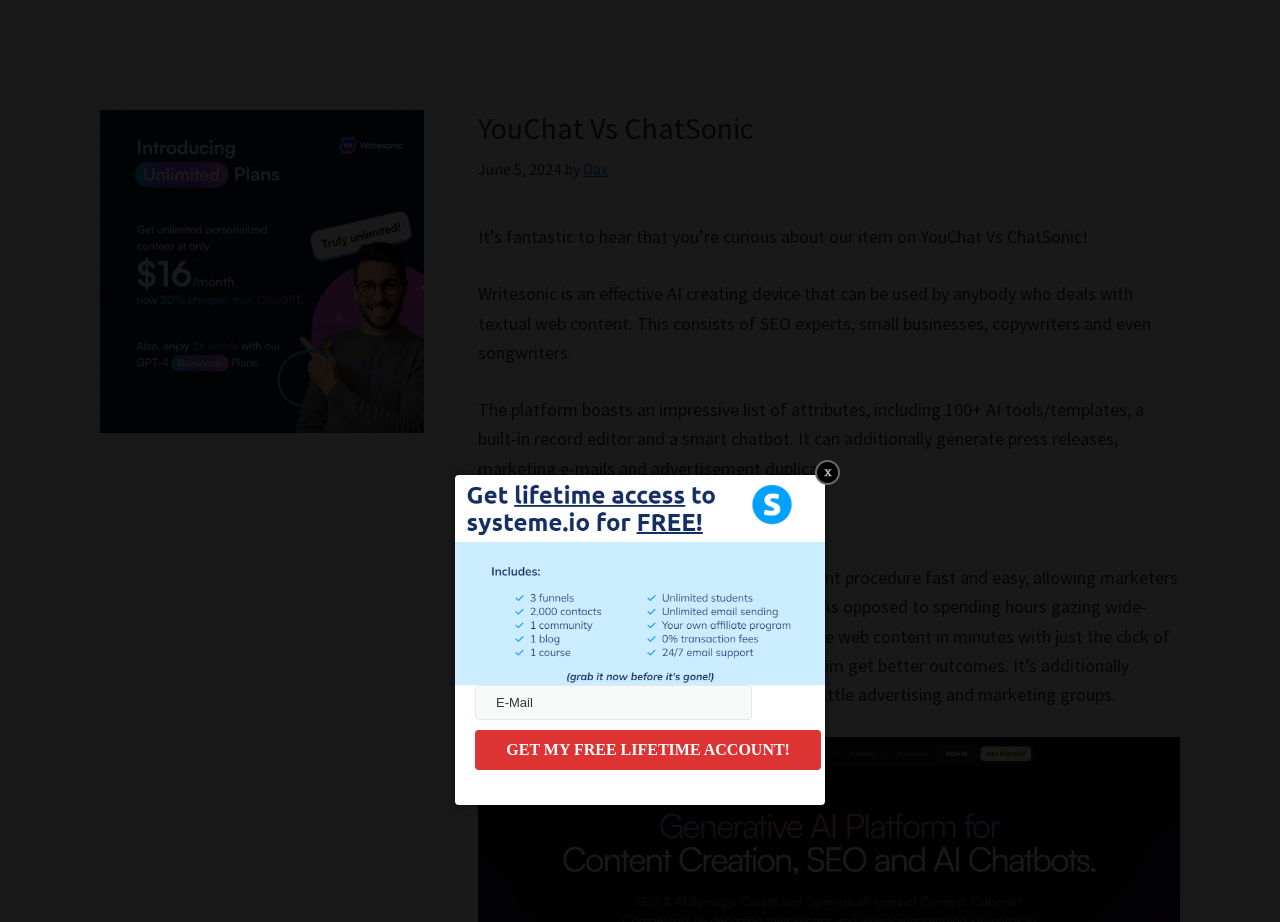Locate the bounding box of the UI element described in the following text: "Dax".

[0.455, 0.172, 0.475, 0.194]